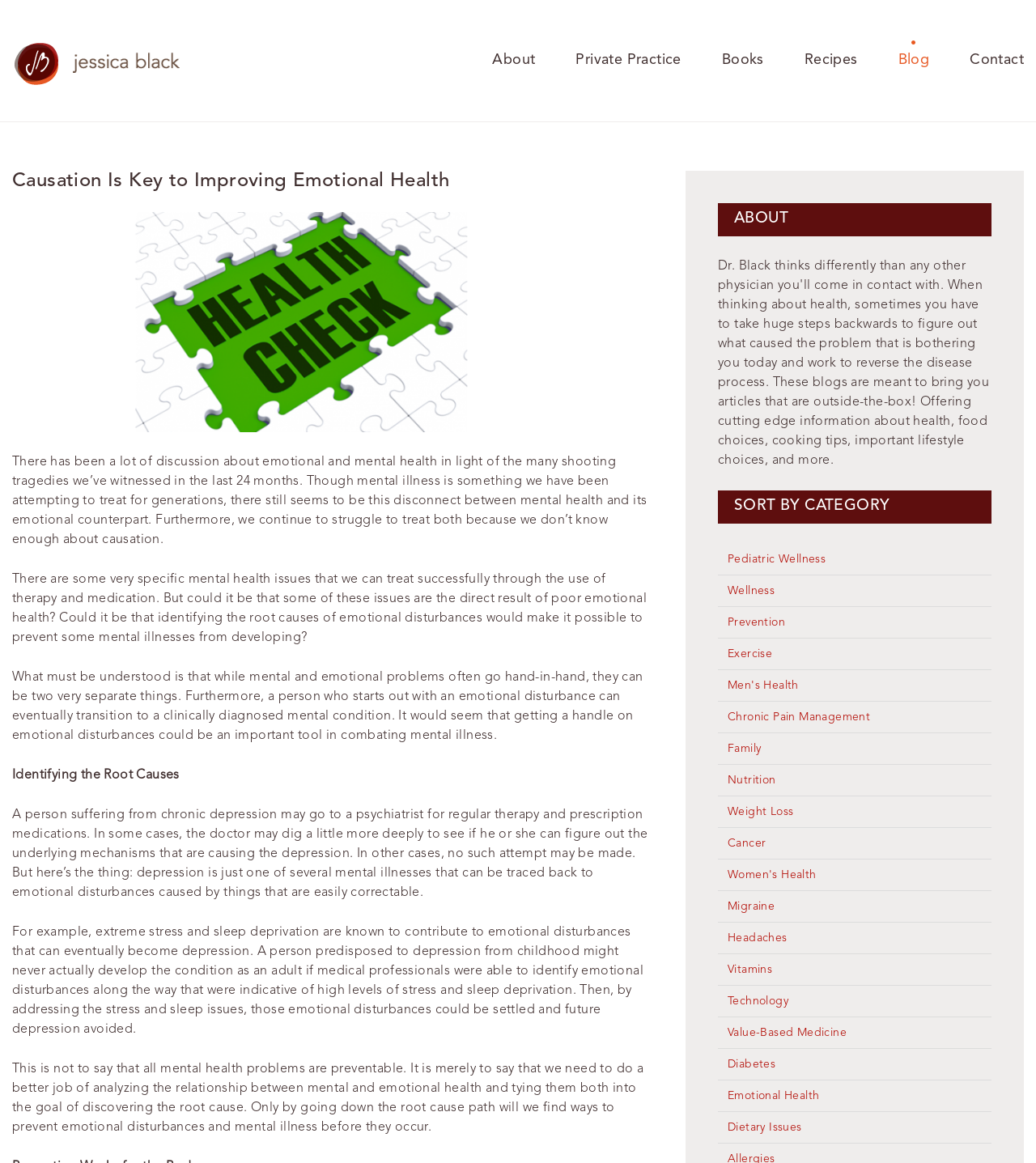Please specify the bounding box coordinates of the clickable region to carry out the following instruction: "Click on the 'About' link". The coordinates should be four float numbers between 0 and 1, in the format [left, top, right, bottom].

[0.475, 0.035, 0.517, 0.068]